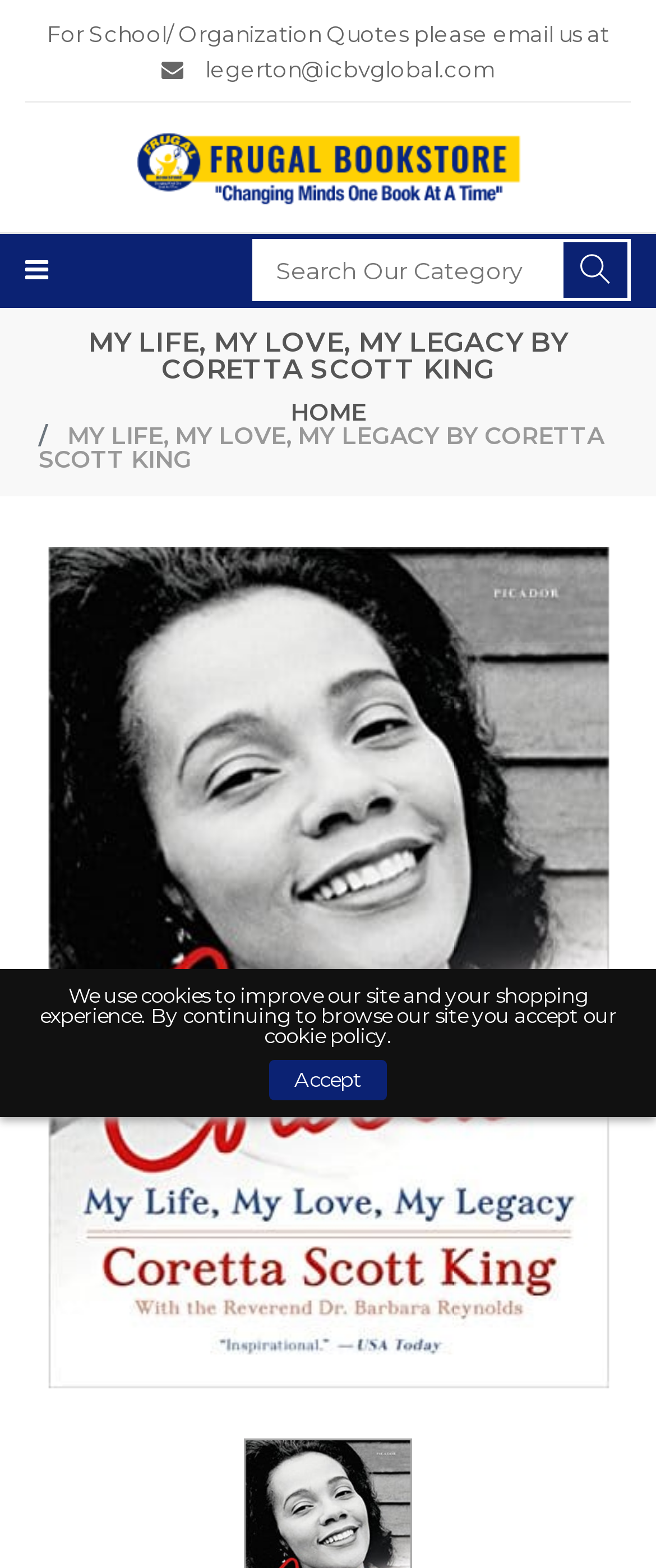Describe every aspect of the webpage in a detailed manner.

This webpage is about the book "My Life, My Love, My Legacy" by Coretta Scott King, available at Frugal Bookstore. At the top of the page, there is a notification about the use of cookies, with an "Accept" button next to it. Below this notification, there is a section with contact information, including an email address for school or organization quotes.

On the left side of the page, there is a logo of Frugal Bookstore, which is also a link to the bookstore's homepage. Next to the logo, there is a search bar with a search button, labeled "Search Our Category". 

The main content of the page is focused on the book, with a large image of the book cover taking up most of the page. Above the image, there is a heading with the book title, and a breadcrumb navigation menu below it, which includes a link to the homepage.

There are no other images on the page besides the book cover and the Frugal Bookstore logo. The overall content of the page is centered around the book, with a focus on its title, cover, and availability at Frugal Bookstore.